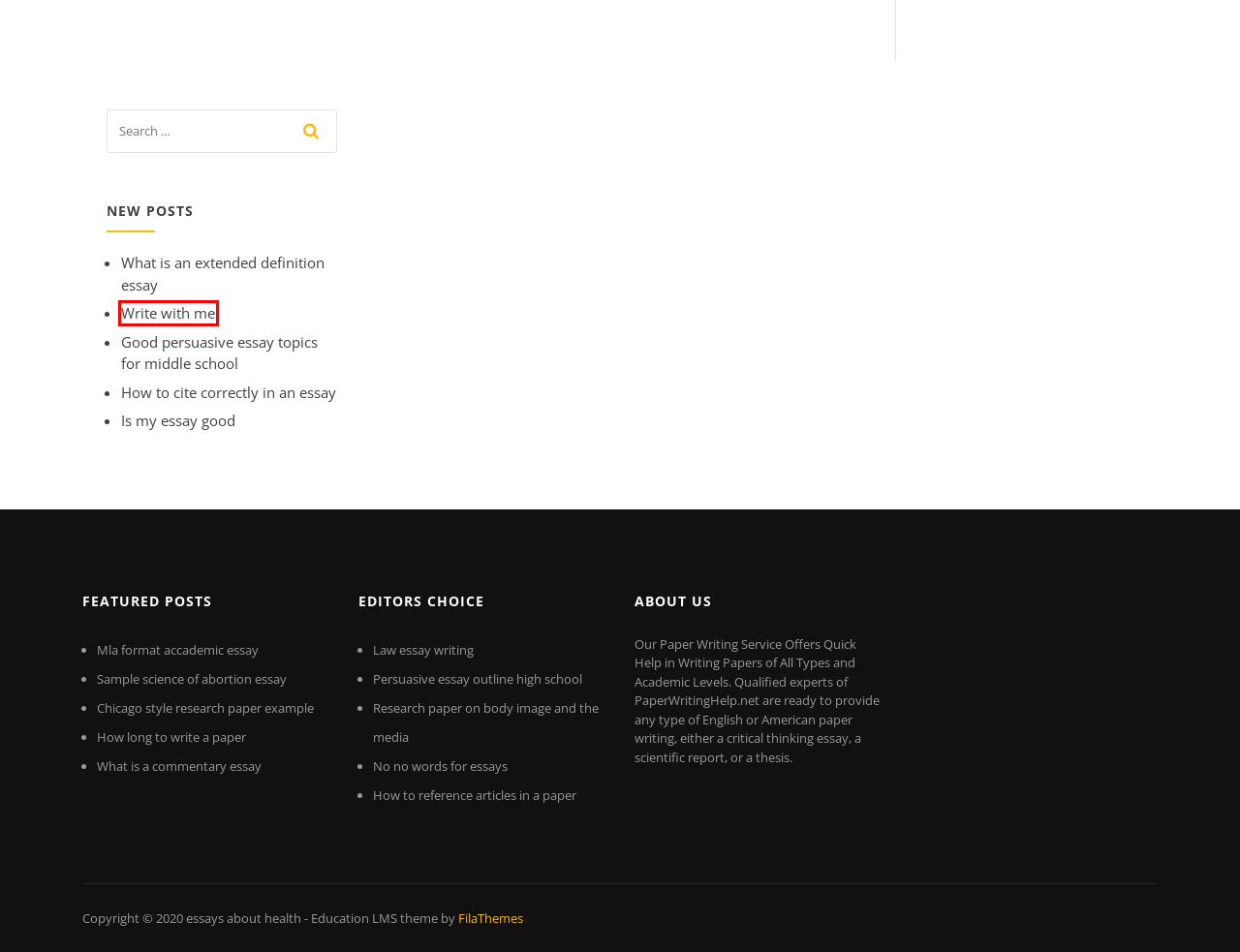Take a look at the provided webpage screenshot featuring a red bounding box around an element. Select the most appropriate webpage description for the page that loads after clicking on the element inside the red bounding box. Here are the candidates:
A. Chicago style research paper example rennf
B. Sample science of abortion essay tqshj
C. How long to write a paper axecb
D. No no words for essays nzomn
E. Persuasive essay outline high school ebonz
F. Law essay writing elode
G. How to cite correctly in an essay upkrh
H. Write with me euere

H